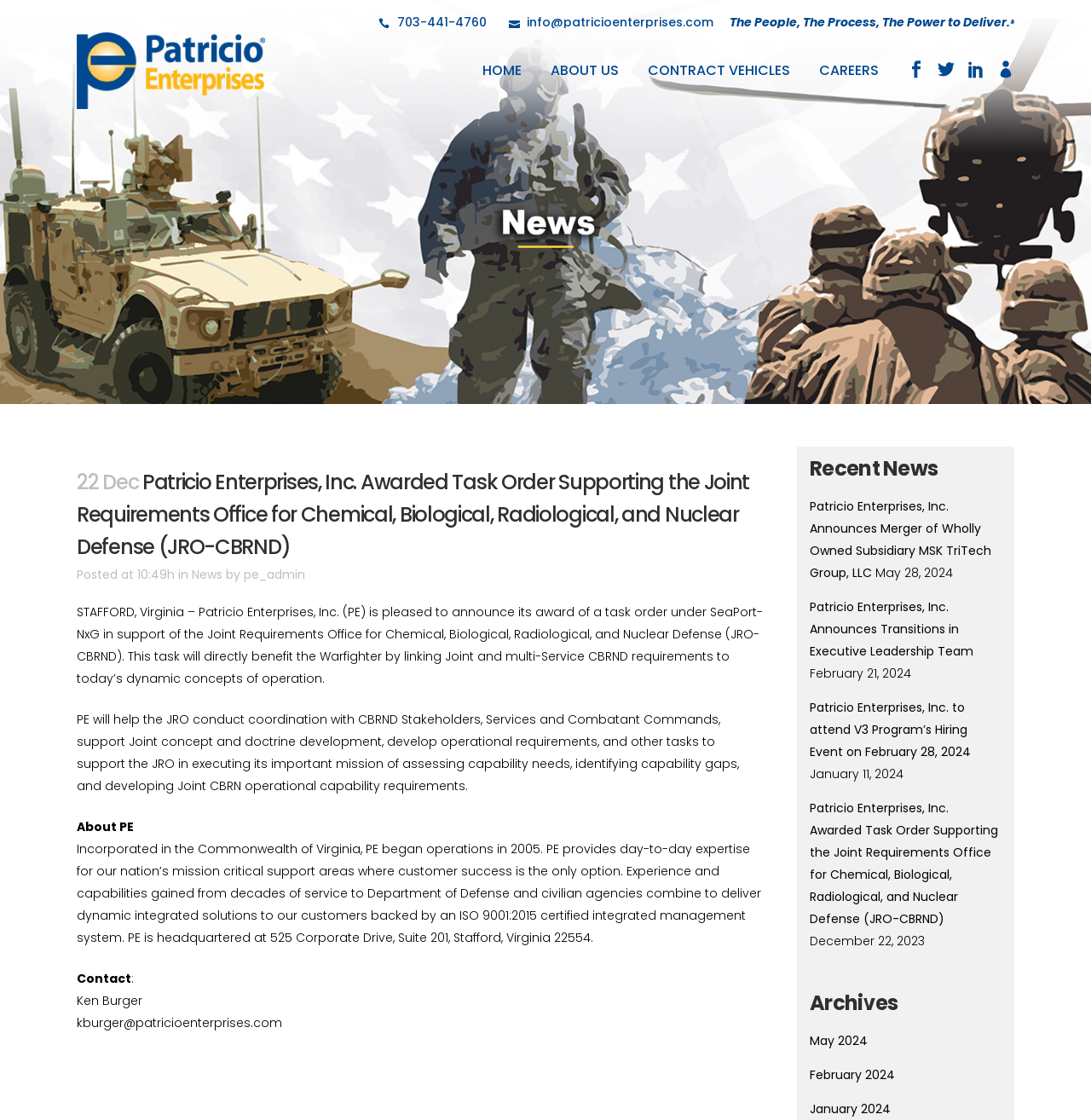Determine the coordinates of the bounding box that should be clicked to complete the instruction: "Call the company". The coordinates should be represented by four float numbers between 0 and 1: [left, top, right, bottom].

[0.364, 0.013, 0.446, 0.027]